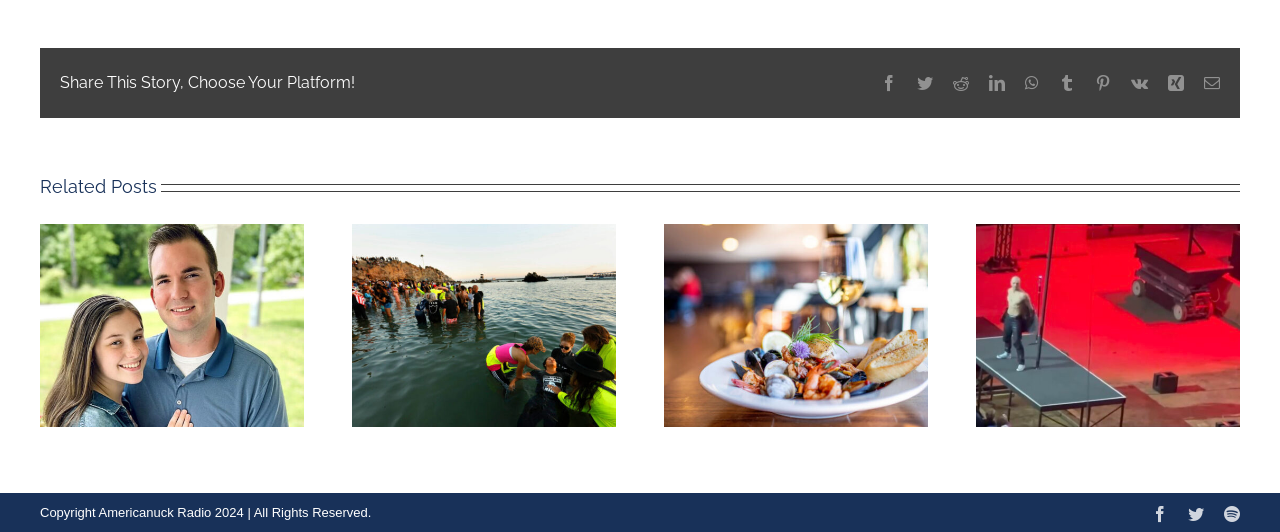Can you show the bounding box coordinates of the region to click on to complete the task described in the instruction: "Share this story on Facebook"?

[0.688, 0.141, 0.701, 0.172]